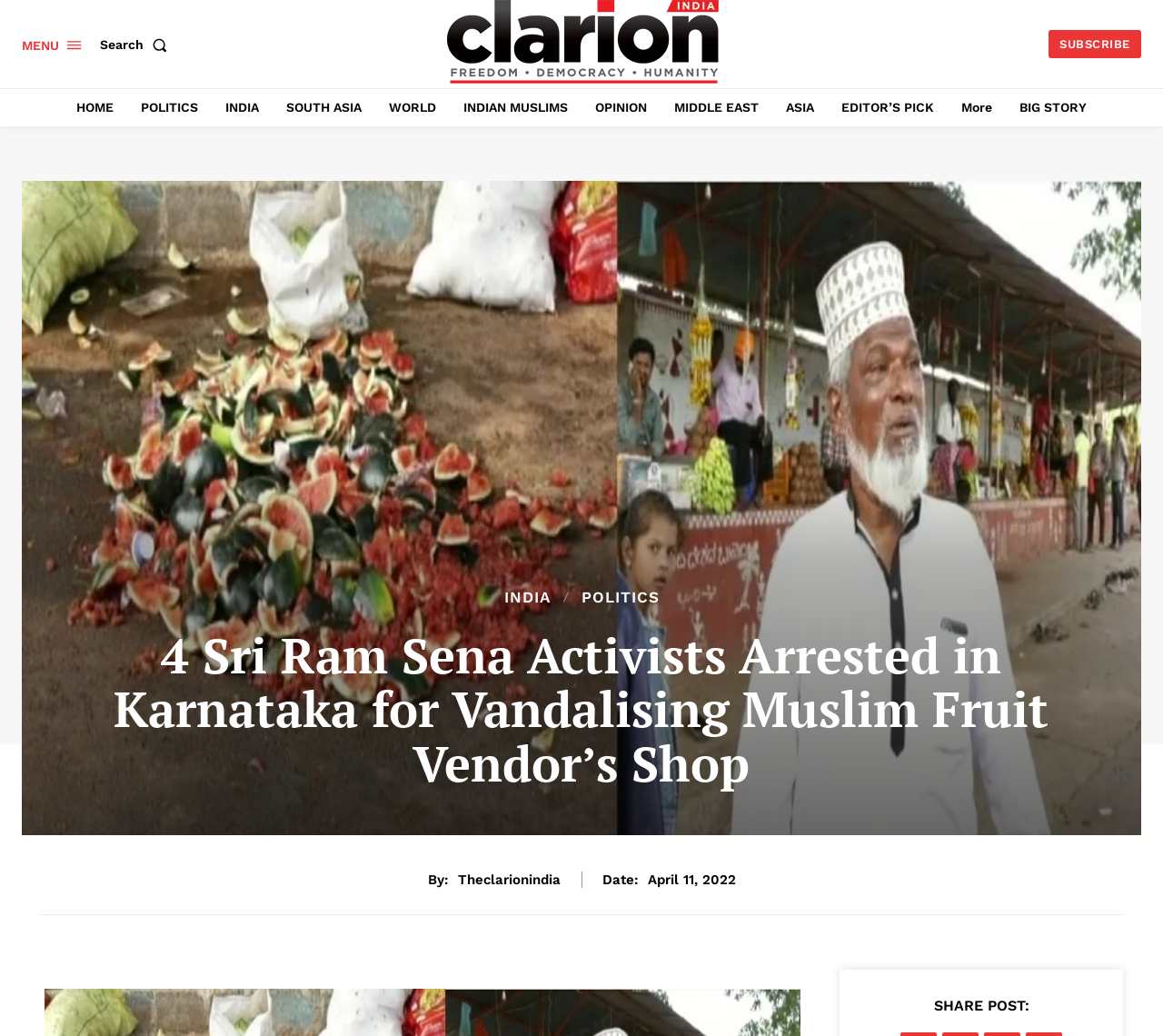What is the name of the news organization?
Give a one-word or short phrase answer based on the image.

Clarion India